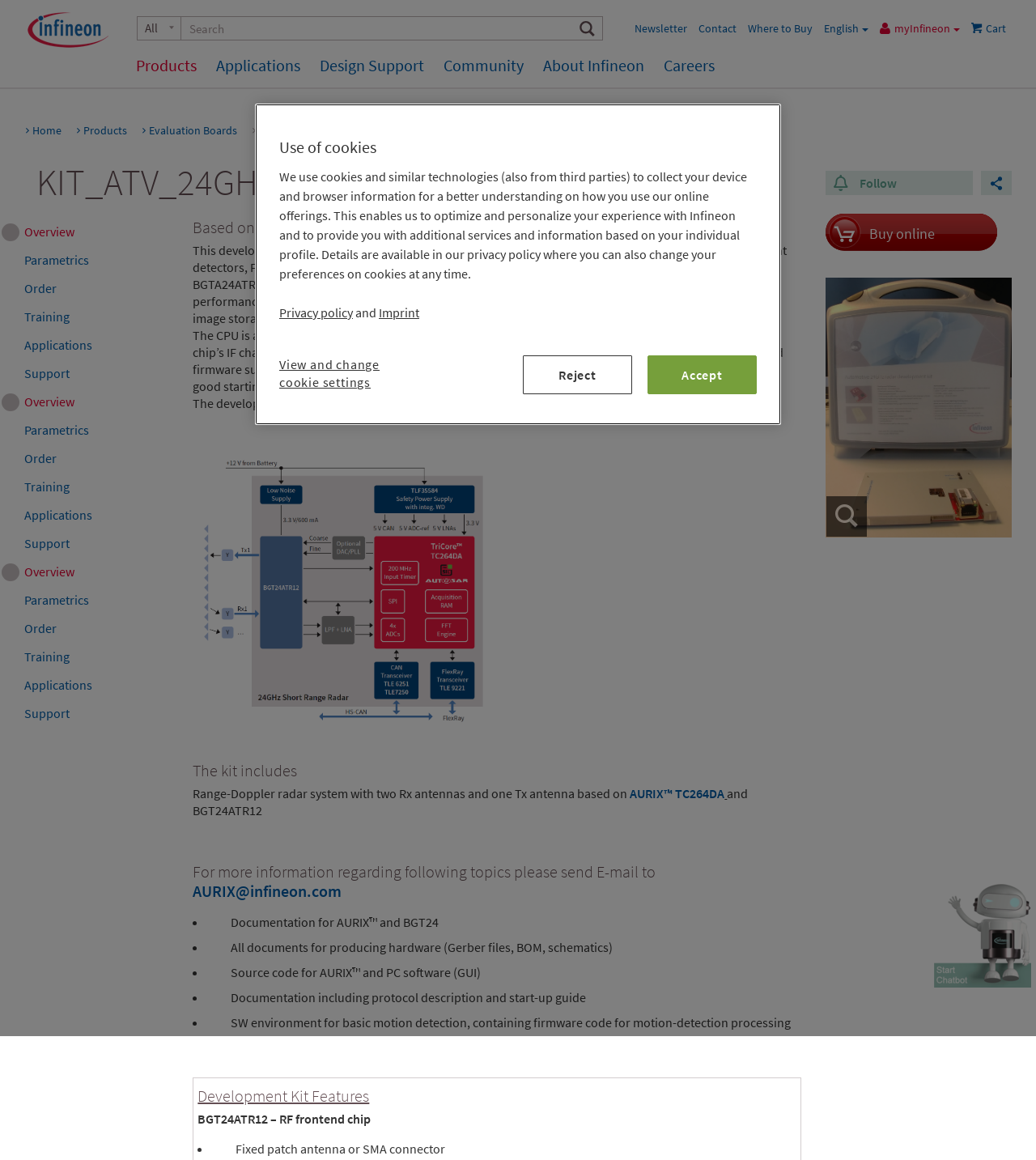Locate the UI element described by Where to Buy and provide its bounding box coordinates. Use the format (top-left x, top-left y, bottom-right x, bottom-right y) with all values as floating point numbers between 0 and 1.

[0.716, 0.018, 0.79, 0.031]